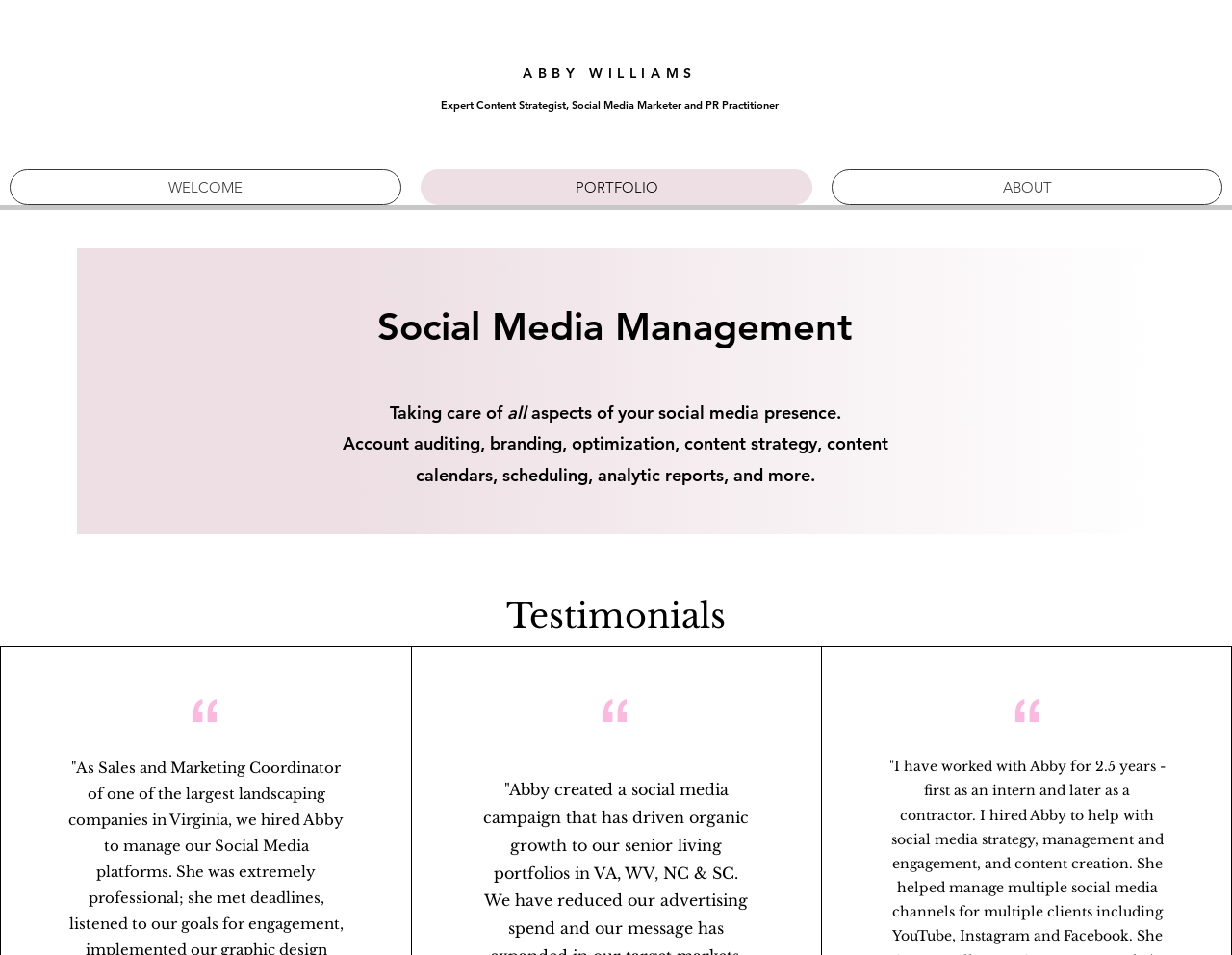Using the webpage screenshot, find the UI element described by PORTFOLIO. Provide the bounding box coordinates in the format (top-left x, top-left y, bottom-right x, bottom-right y), ensuring all values are floating point numbers between 0 and 1.

[0.341, 0.177, 0.659, 0.215]